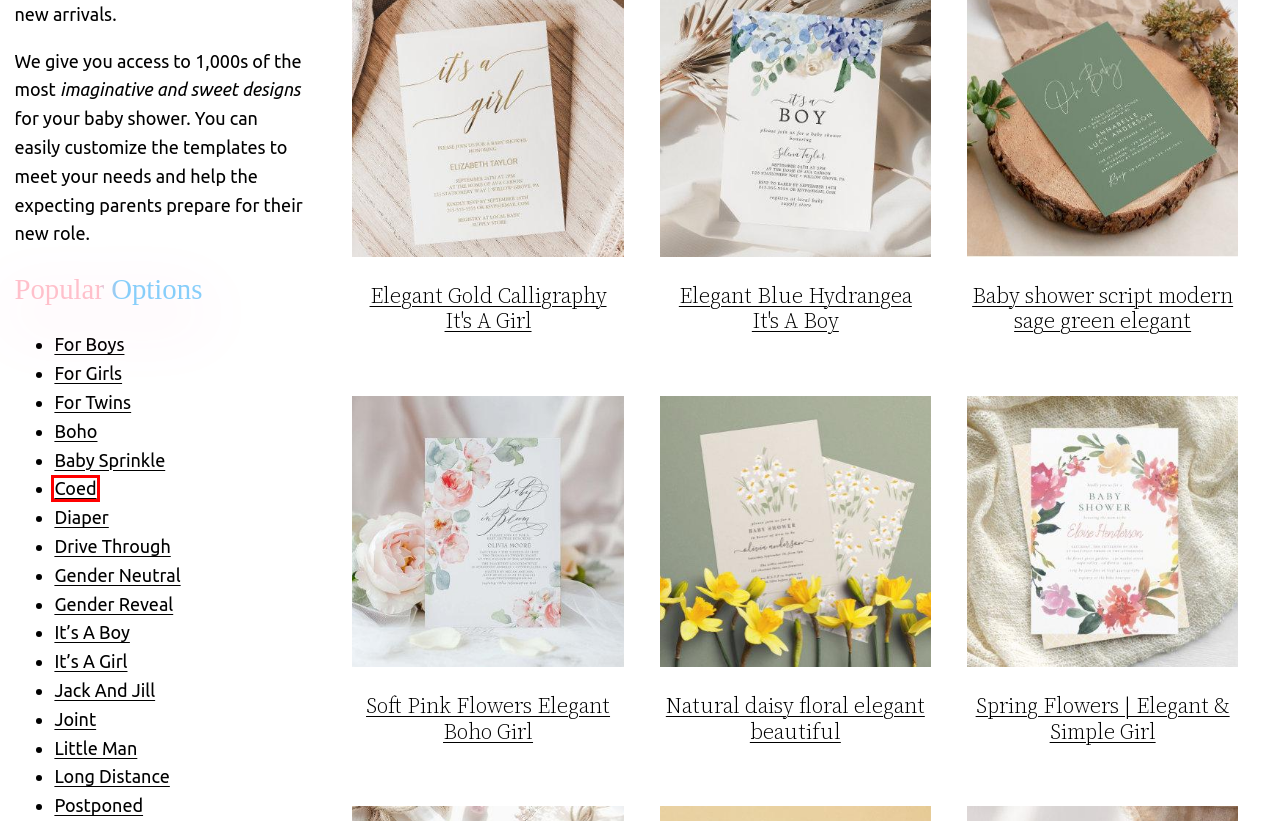Consider the screenshot of a webpage with a red bounding box and select the webpage description that best describes the new page that appears after clicking the element inside the red box. Here are the candidates:
A. Gender Neutral Invitations For A Baby Shower – StorkSent
B. Elegant Gold Calligraphy It's A Girl – StorkSent
C. Long Distance Baby Shower Invitations – StorkSent
D. Baby Shower Invitations For Parents Expecting Twins – StorkSent
E. Spring Flowers | Elegant & Simple Girl – StorkSent
F. Joint Baby Shower Invitations – StorkSent
G. Celebrate Baby’s Arrival Together – StorkSent
H. Soft Pink Flowers Elegant Boho Girl – StorkSent

G